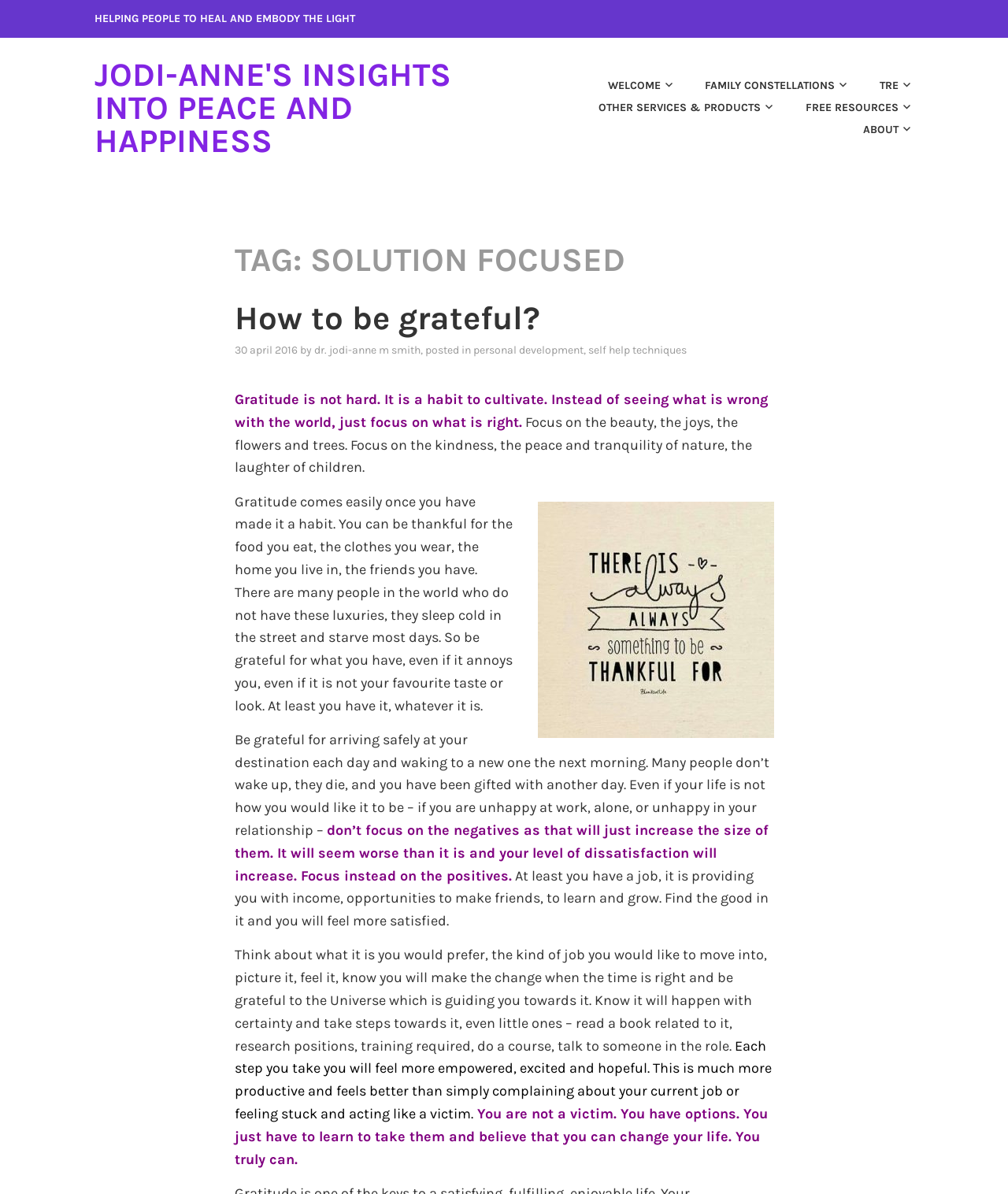Indicate the bounding box coordinates of the element that must be clicked to execute the instruction: "Learn more about the author 'dr. jodi-anne m smith'". The coordinates should be given as four float numbers between 0 and 1, i.e., [left, top, right, bottom].

[0.311, 0.287, 0.417, 0.299]